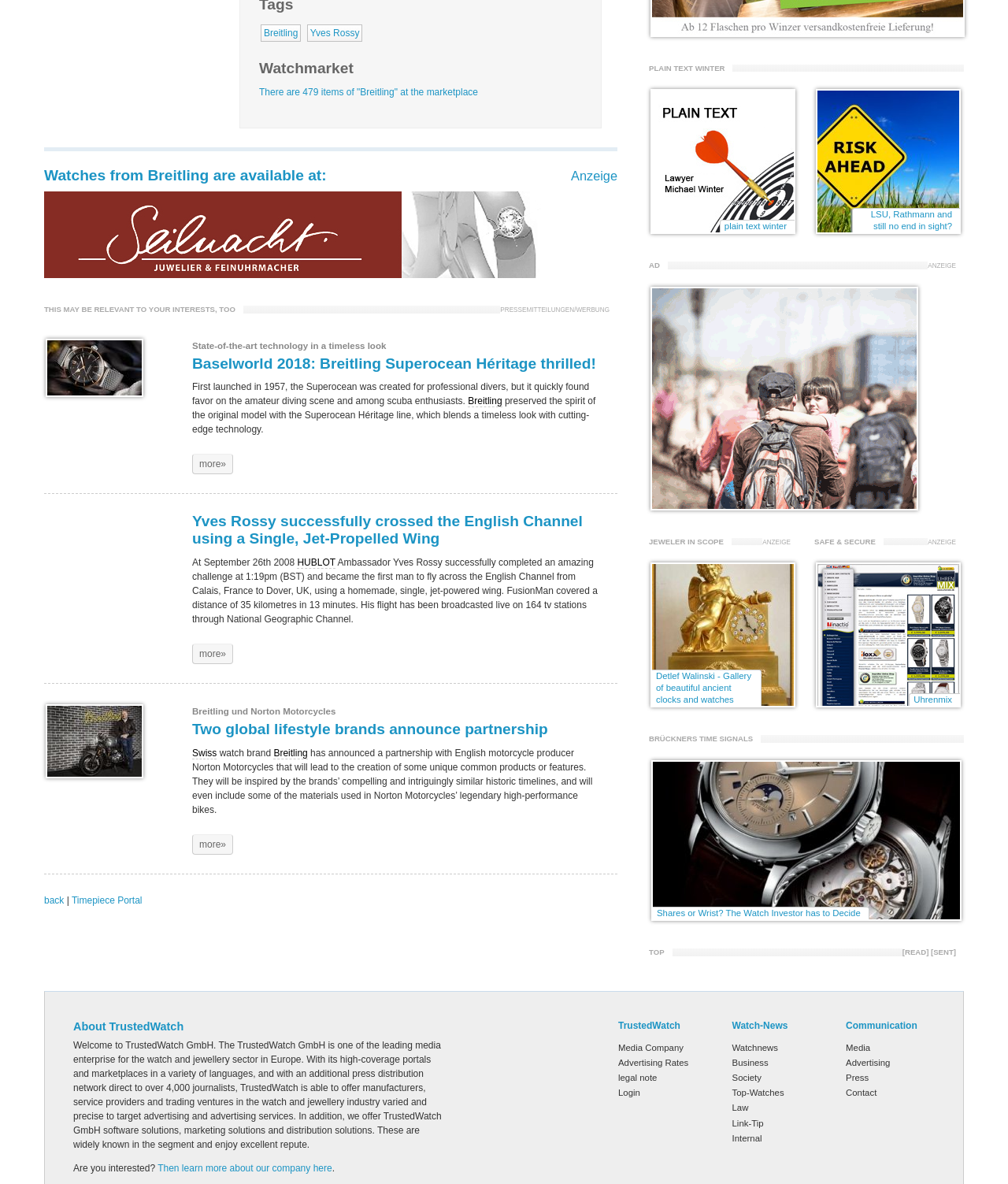Locate the bounding box coordinates of the element I should click to achieve the following instruction: "Click on Breitling link".

[0.259, 0.02, 0.299, 0.035]